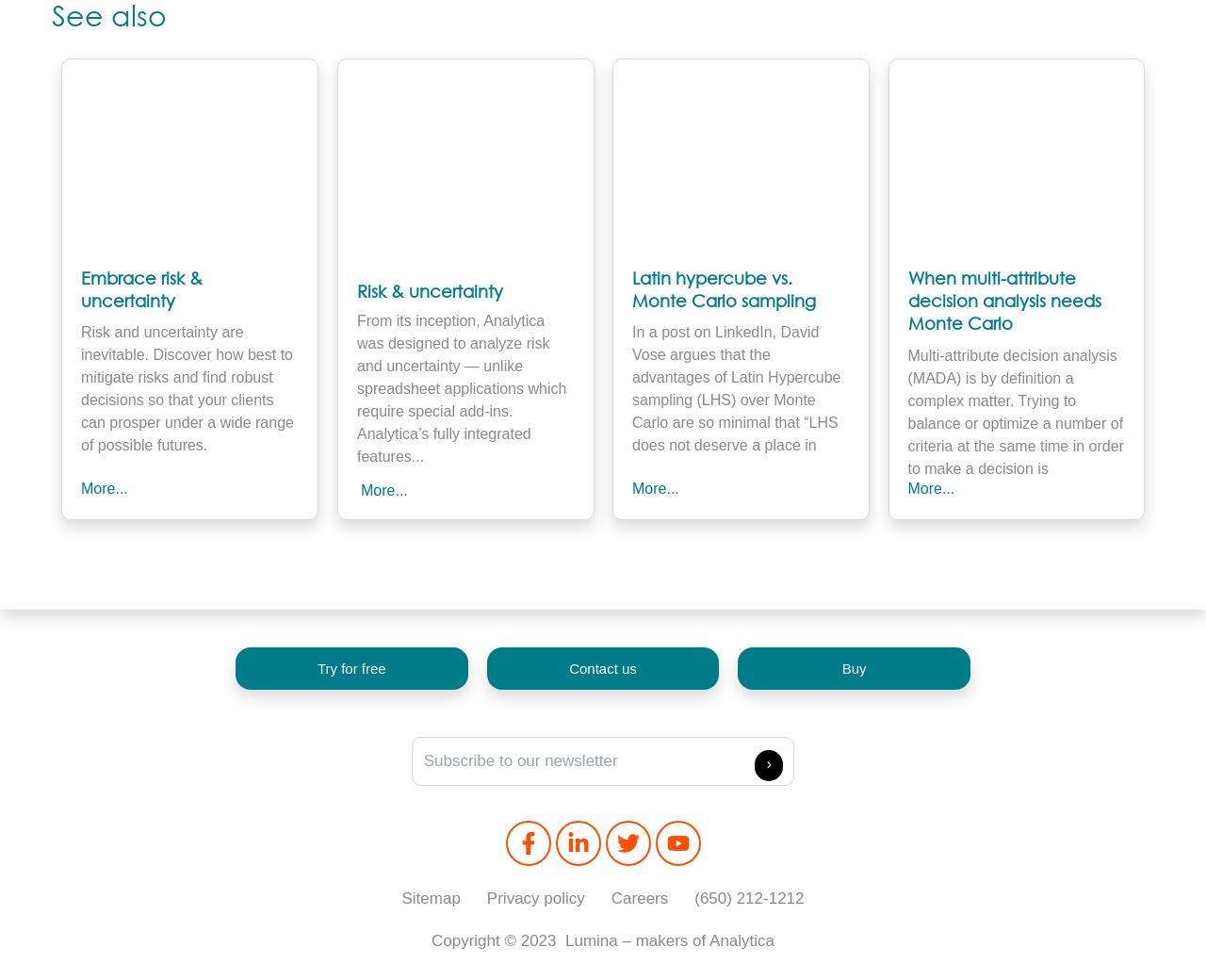Please answer the following query using a single word or phrase: 
What is Analytica designed to analyze?

Risk and uncertainty